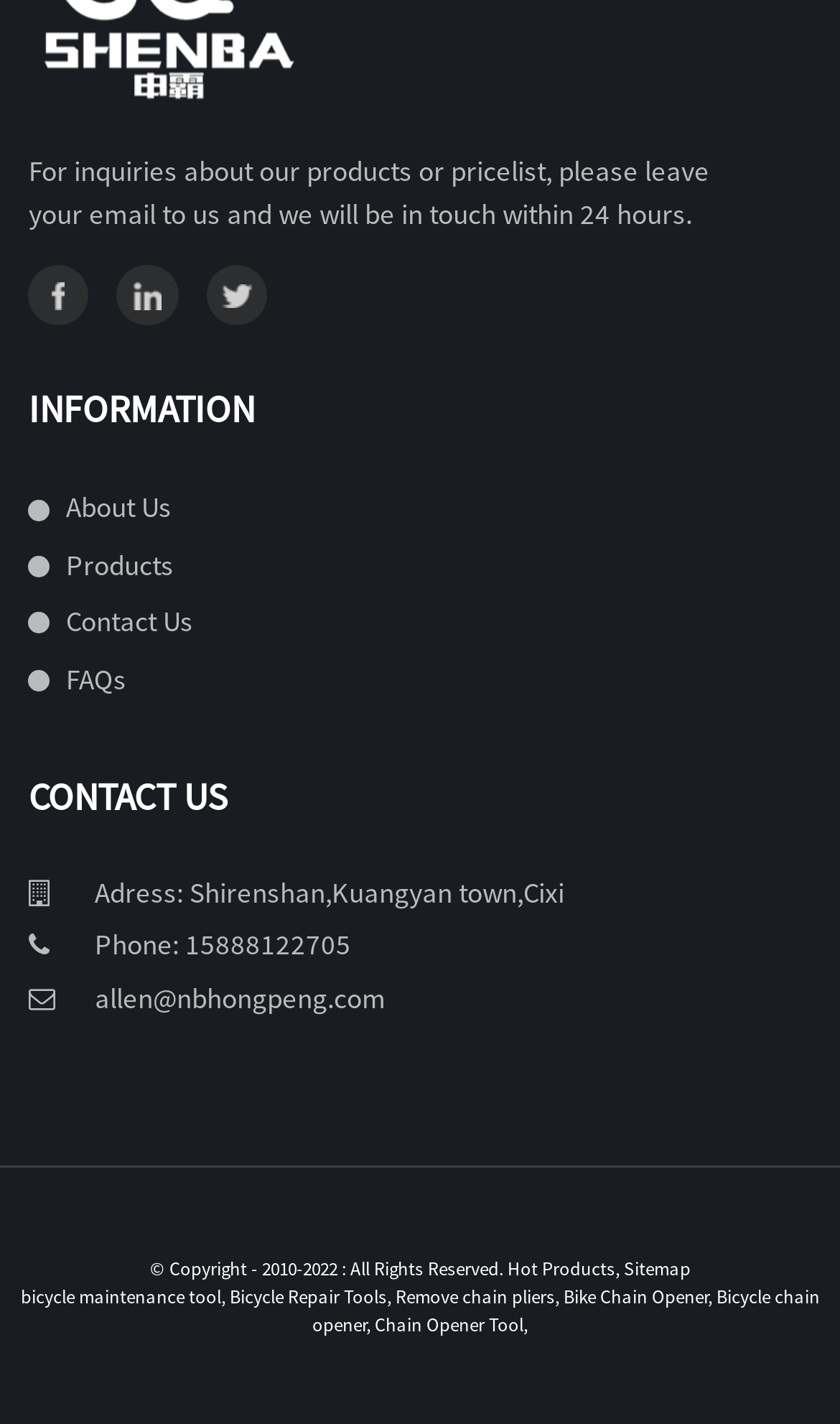Identify the bounding box coordinates of the region I need to click to complete this instruction: "View Hot Products".

[0.604, 0.882, 0.732, 0.898]